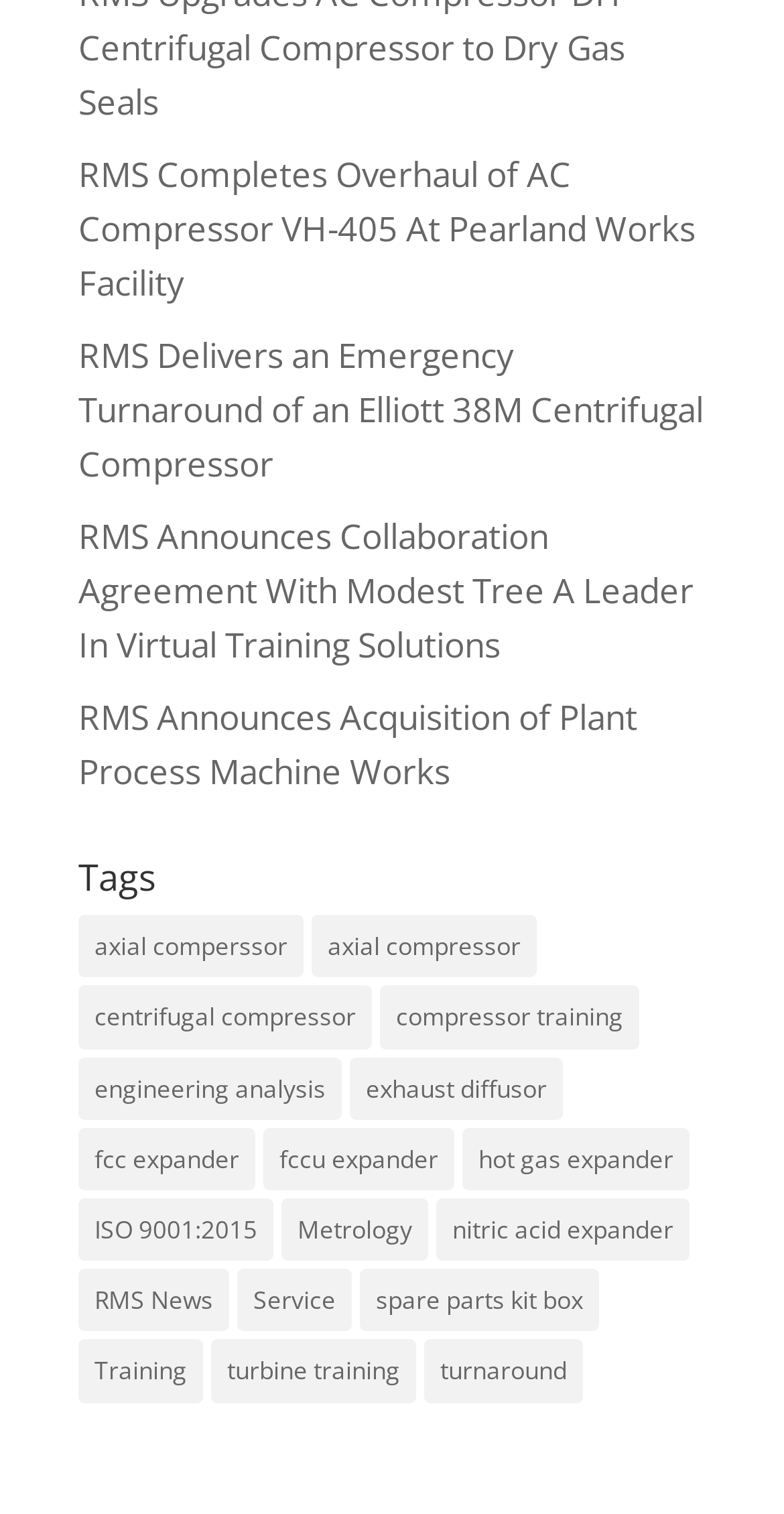How many items are related to 'engineering analysis'?
We need a detailed and exhaustive answer to the question. Please elaborate.

I found the link 'engineering analysis (3 items)' under the 'Tags' heading, which indicates that there are 3 items related to engineering analysis.